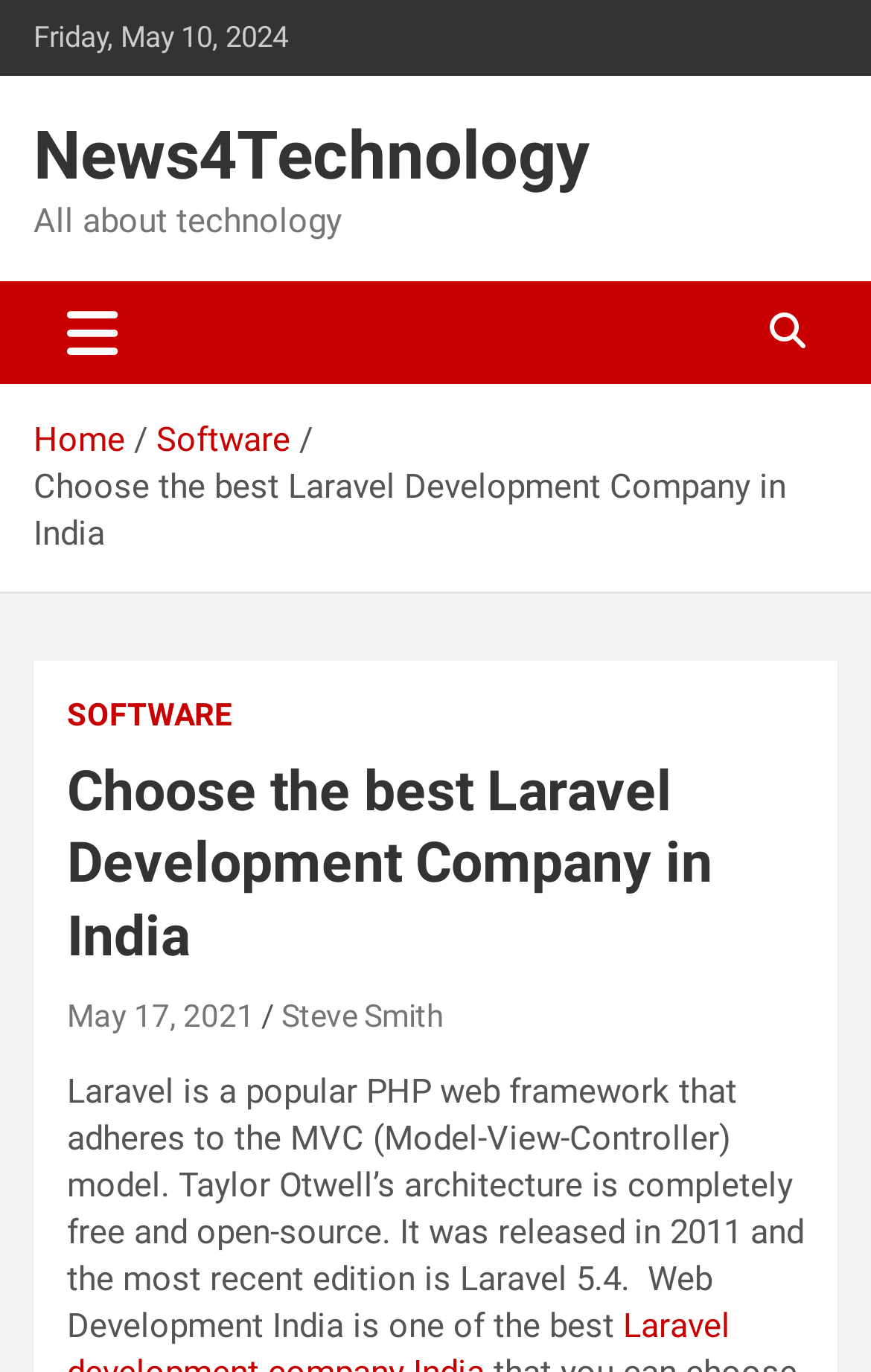Respond to the question below with a single word or phrase:
What is the framework that adheres to the MVC model?

Laravel